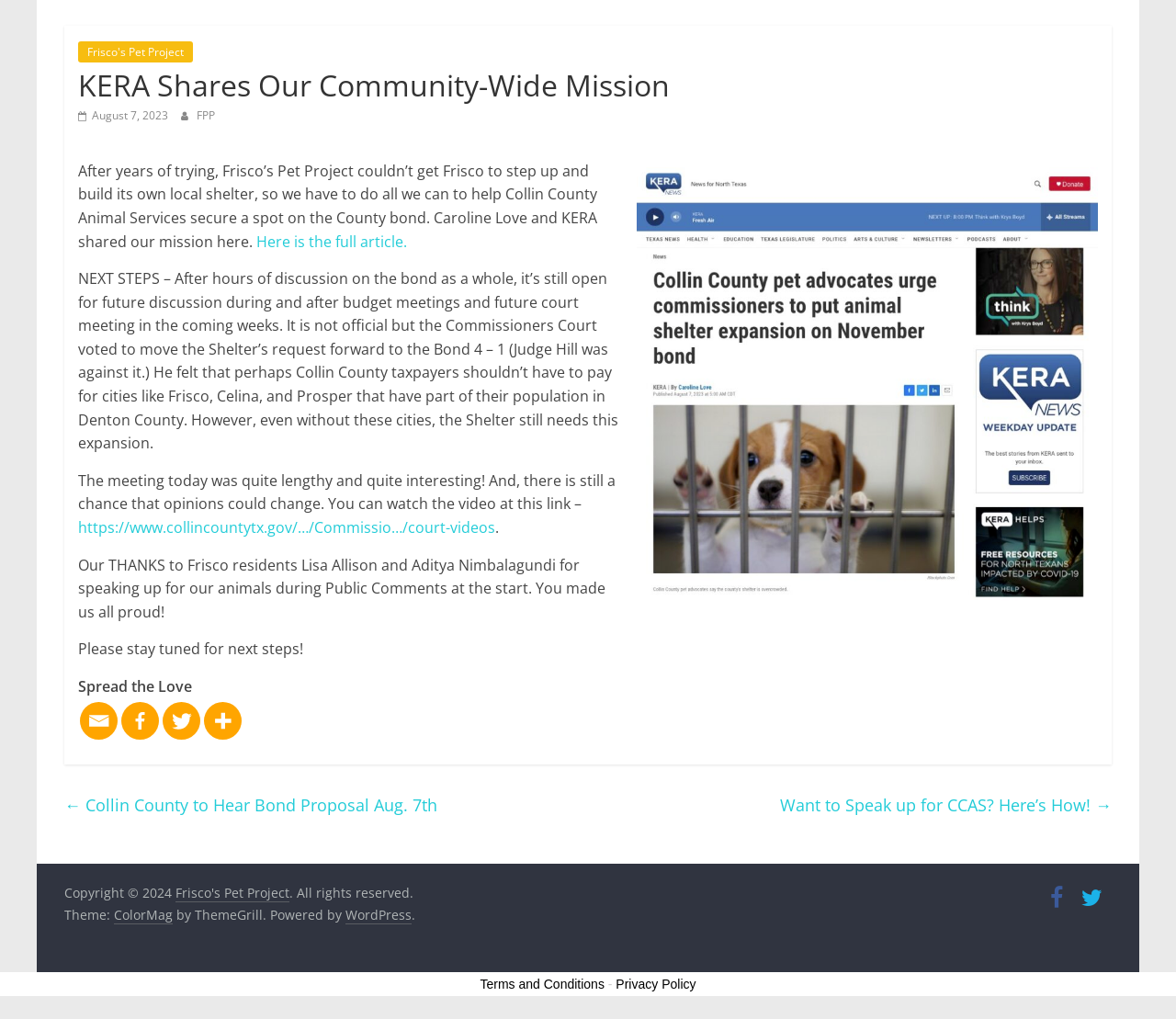Locate the bounding box of the UI element defined by this description: "Terms and Conditions". The coordinates should be given as four float numbers between 0 and 1, formatted as [left, top, right, bottom].

[0.408, 0.959, 0.514, 0.973]